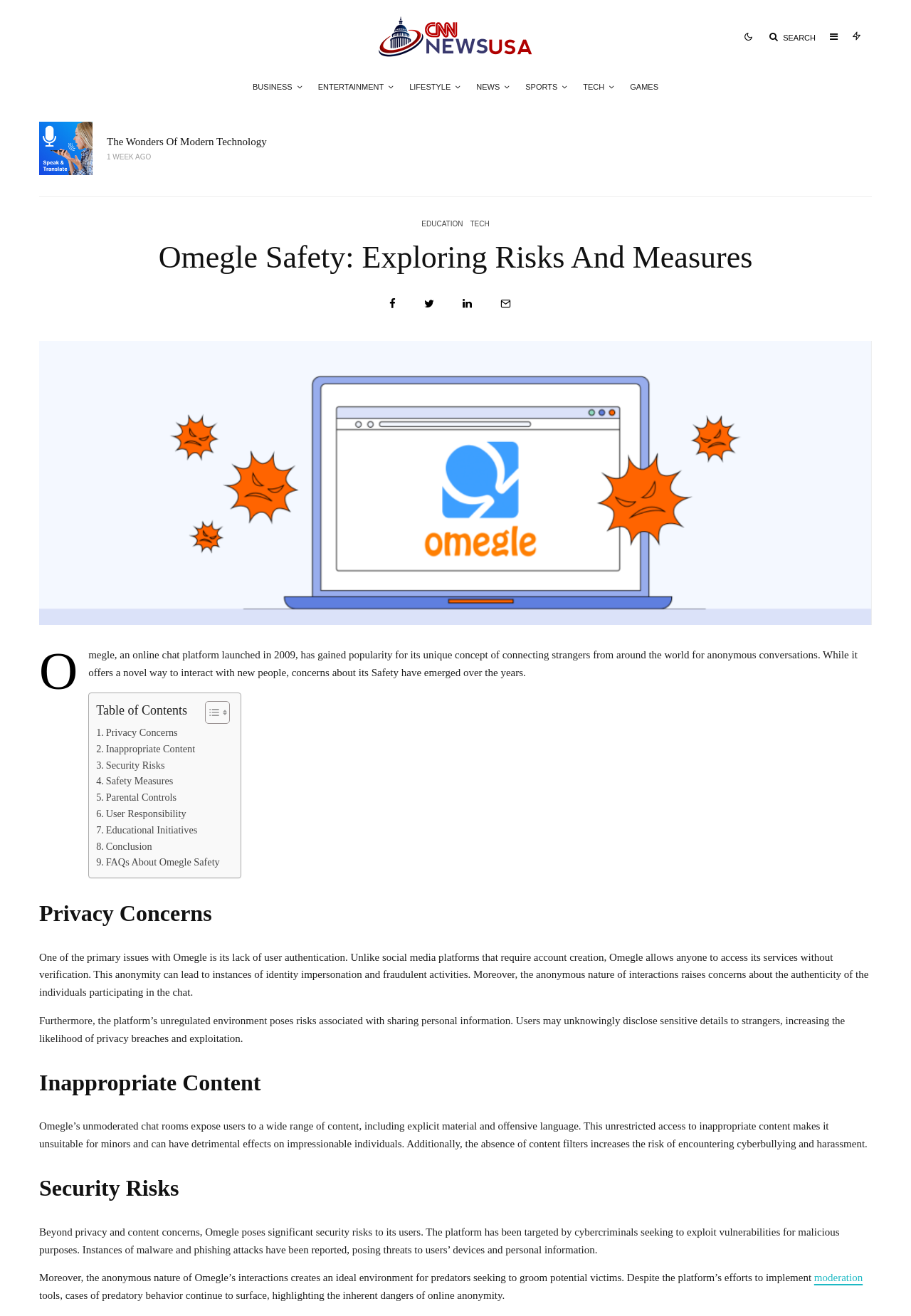What is the purpose of the 'Toggle Table of Content' button?
Based on the image, please offer an in-depth response to the question.

The 'Toggle Table of Content' button is located next to the 'Table of Contents' heading and has two images of arrows pointing up and down. This suggests that the button is used to show or hide the table of contents, allowing users to easily navigate the article.